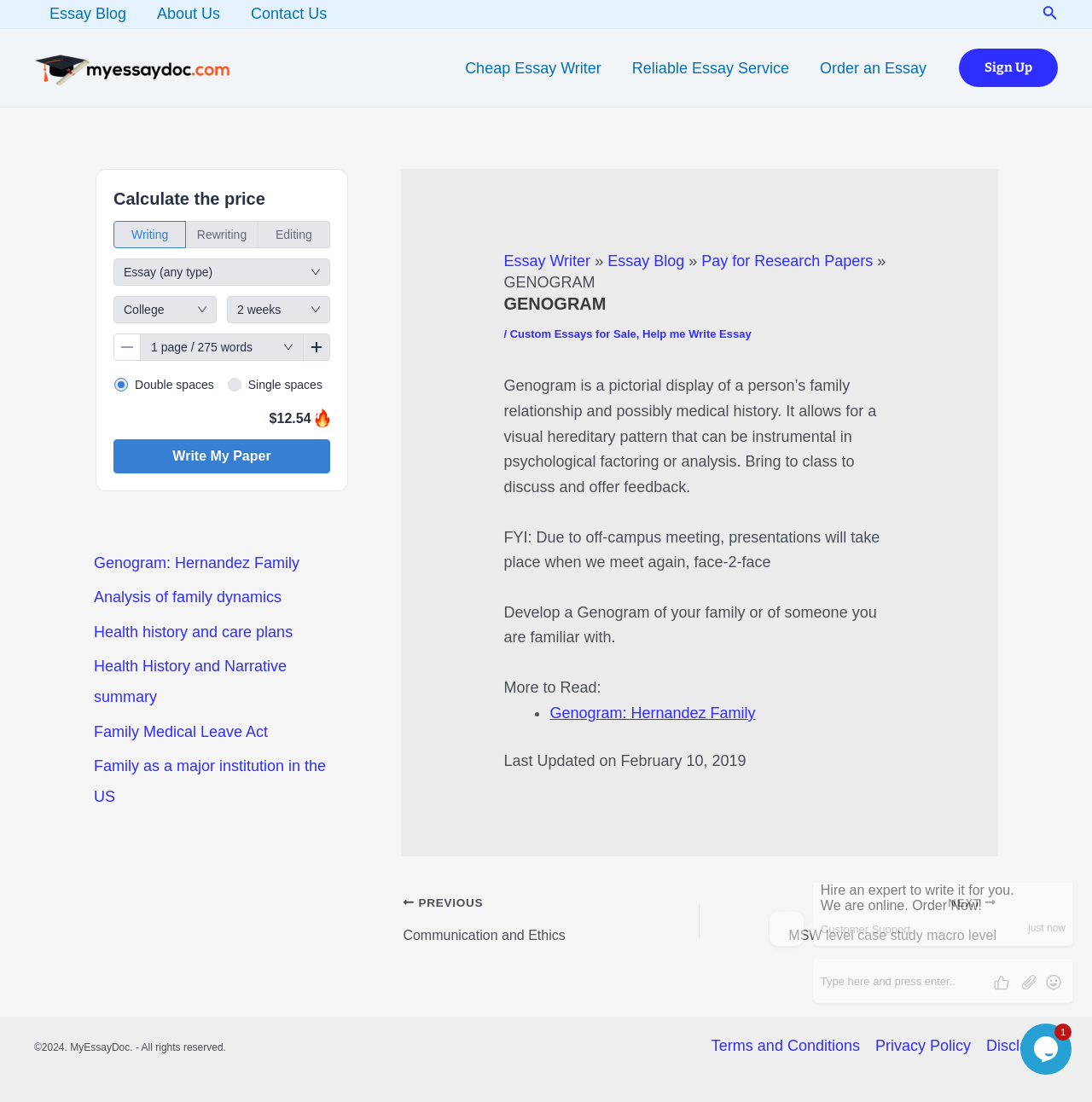Using the format (top-left x, top-left y, bottom-right x, bottom-right y), provide the bounding box coordinates for the described UI element. All values should be floating point numbers between 0 and 1: Disclaimer

[0.896, 0.938, 0.969, 0.961]